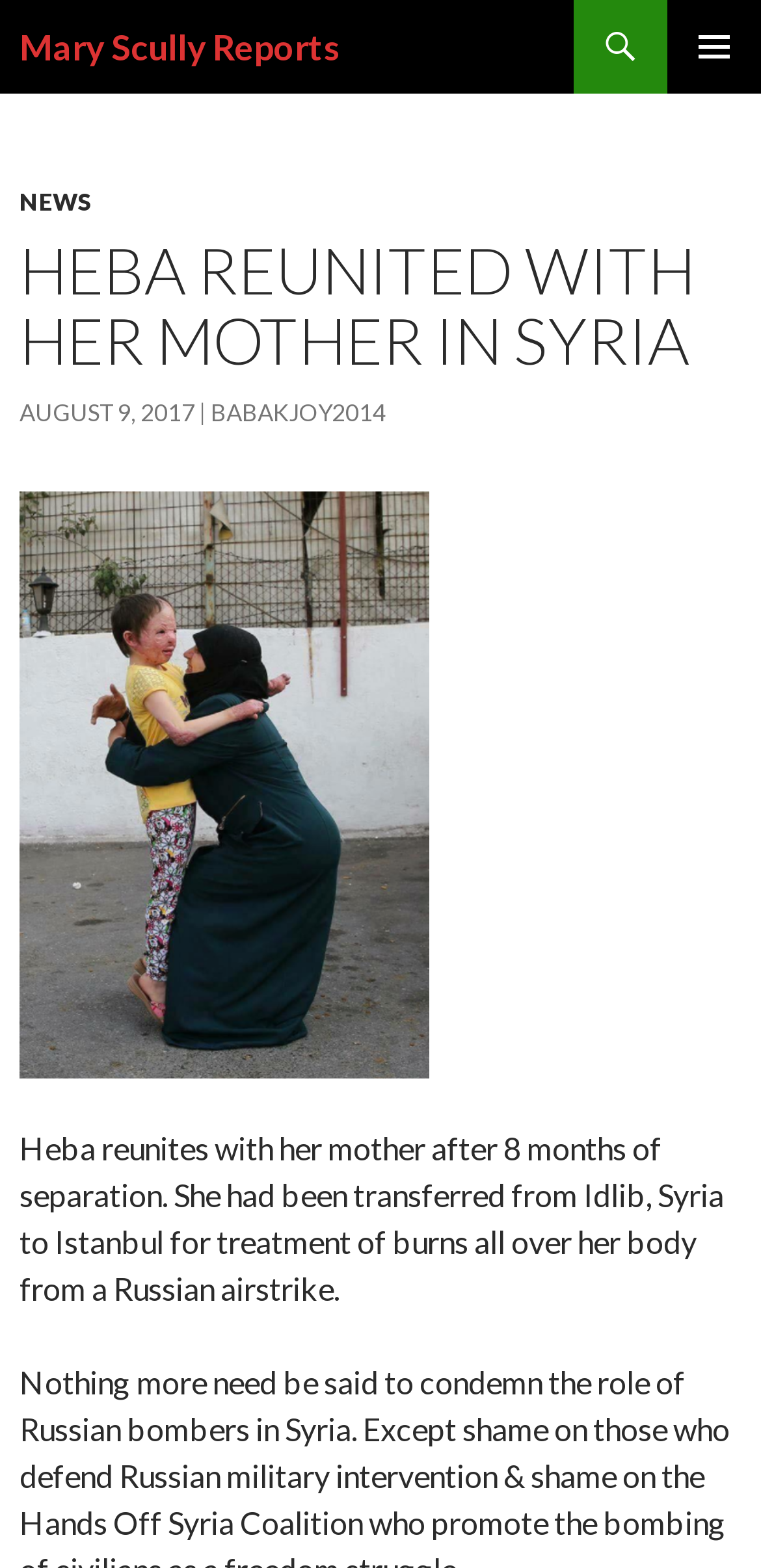Determine the bounding box for the HTML element described here: "Primary Menu". The coordinates should be given as [left, top, right, bottom] with each number being a float between 0 and 1.

[0.877, 0.0, 1.0, 0.06]